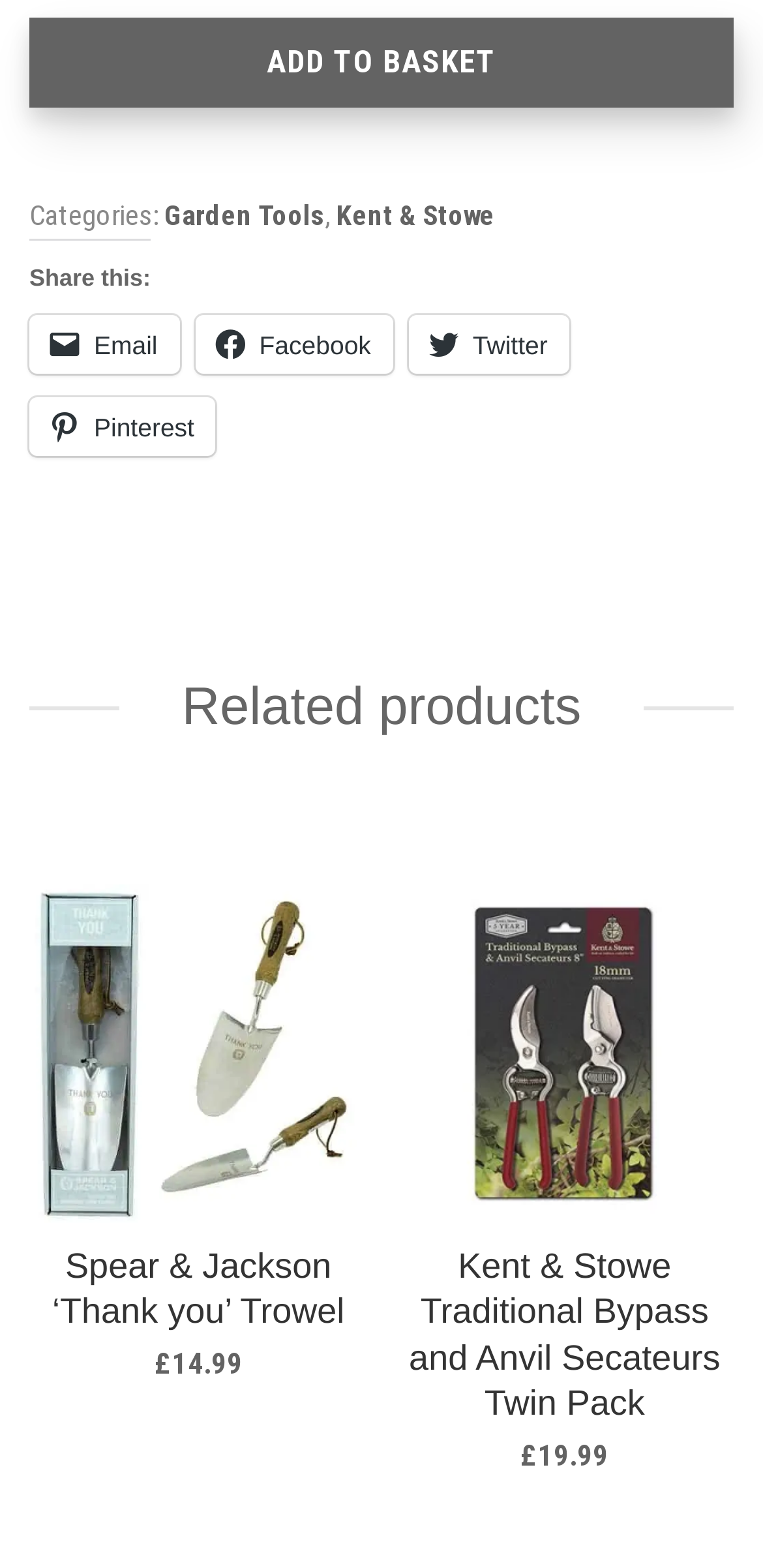How many social media sharing options are available?
Please craft a detailed and exhaustive response to the question.

I examined the 'Share this:' section and counted the number of social media sharing options, which are Email, Facebook, Twitter, and Pinterest, totaling 4 options.